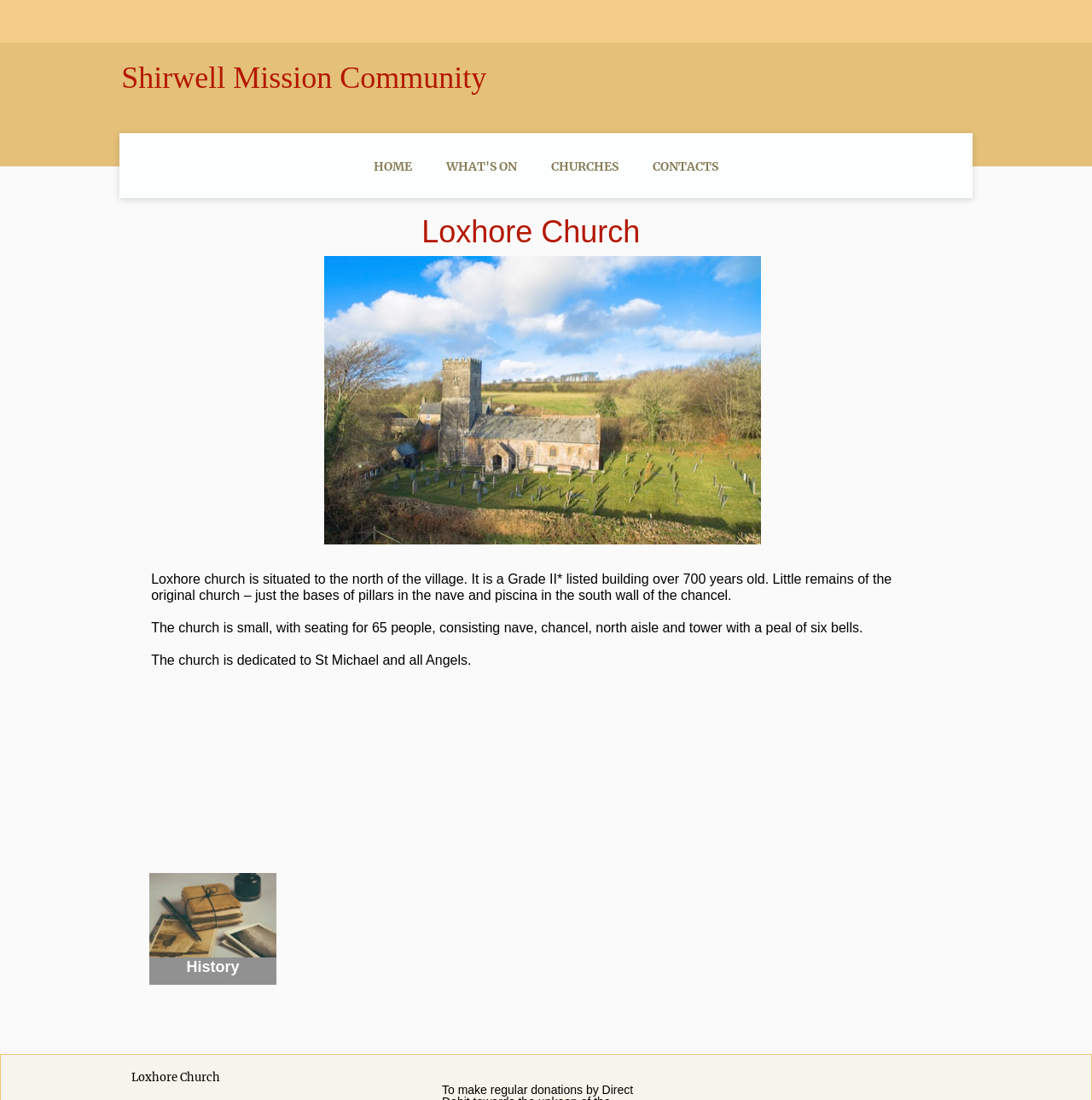Give a detailed overview of the webpage's appearance and contents.

The webpage is about Loxhore Church, a Grade II* listed building over 700 years old. At the top, there is a header section with four links: "HOME", "WHAT'S ON", "CHURCHES", and "CONTACTS", aligned horizontally. Below the header, there is a title "Loxhore Church" in a larger font. 

The main content of the webpage is divided into two sections. On the left, there is a large image taking up most of the vertical space. On the right, there are three paragraphs of text describing the church. The first paragraph explains the history of the church, mentioning that little remains of the original building. The second paragraph provides details about the church's size and structure, including its seating capacity and architectural features. The third paragraph states that the church is dedicated to St Michael and all Angels.

At the bottom of the page, there is a smaller image and a section titled "History". Above the footer, there is a smaller title "Loxhore Church" again.